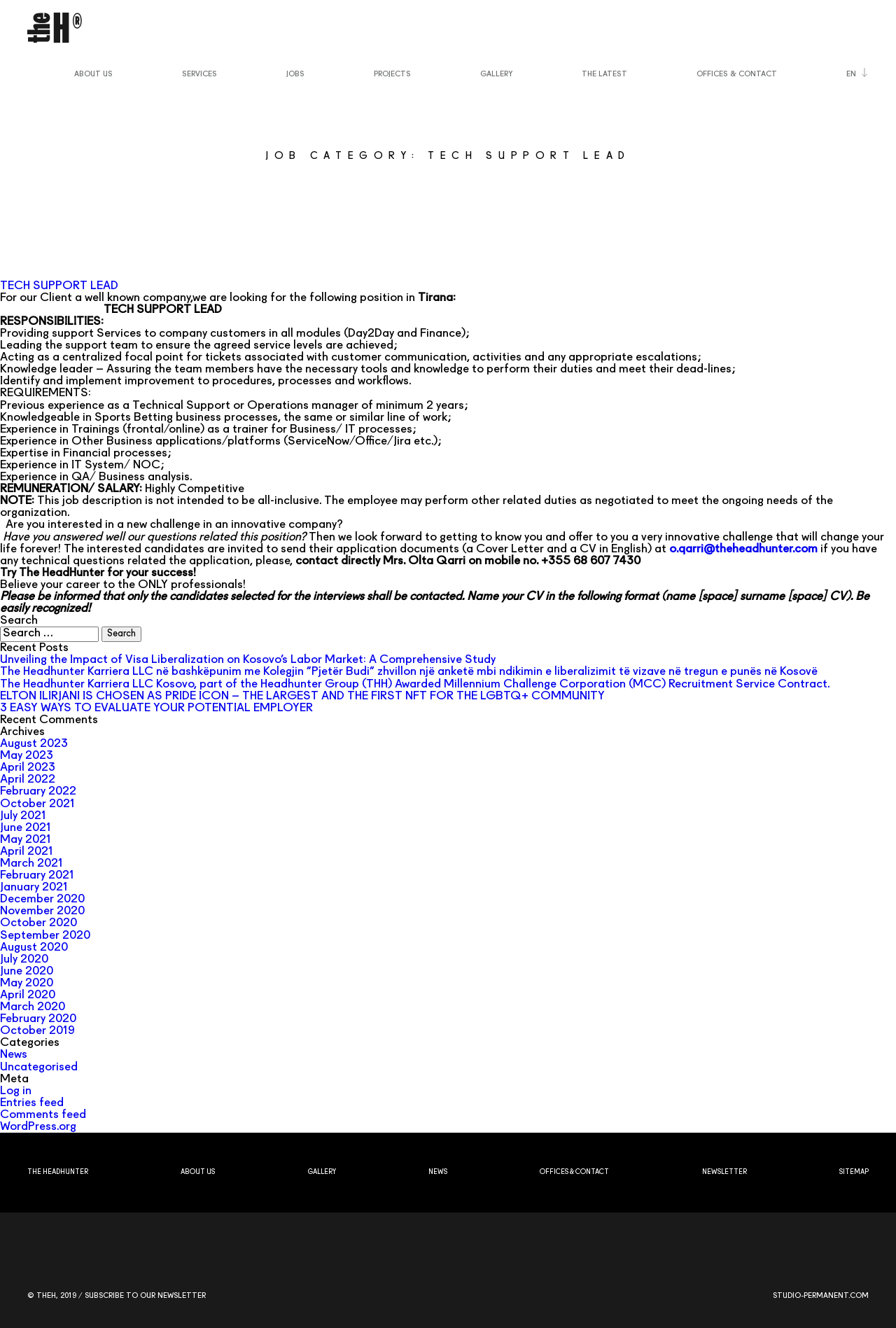Identify the bounding box coordinates for the UI element described as: "NEWSLETTER". The coordinates should be provided as four floats between 0 and 1: [left, top, right, bottom].

[0.783, 0.88, 0.833, 0.885]